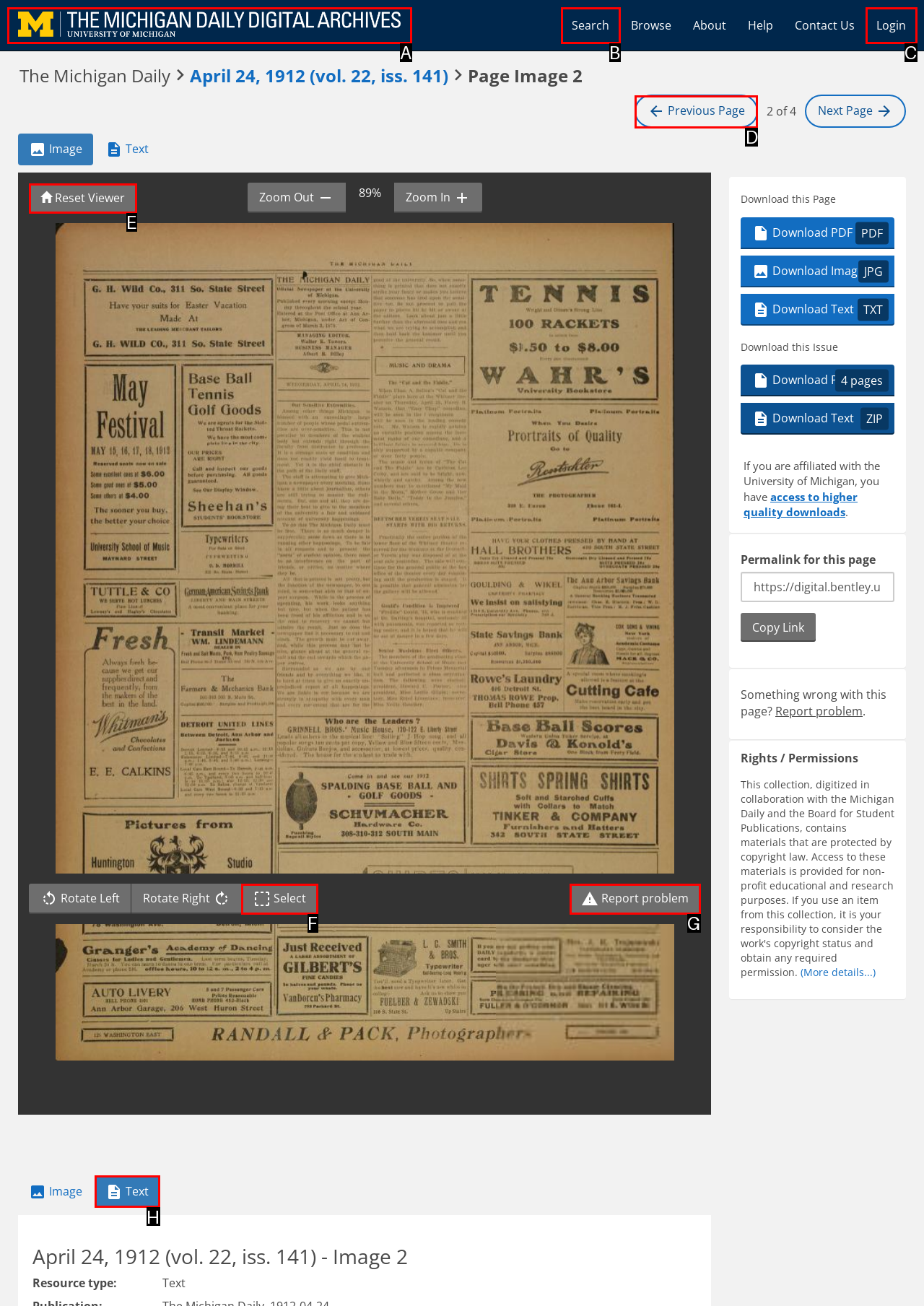Look at the highlighted elements in the screenshot and tell me which letter corresponds to the task: Browse to the previous page.

D